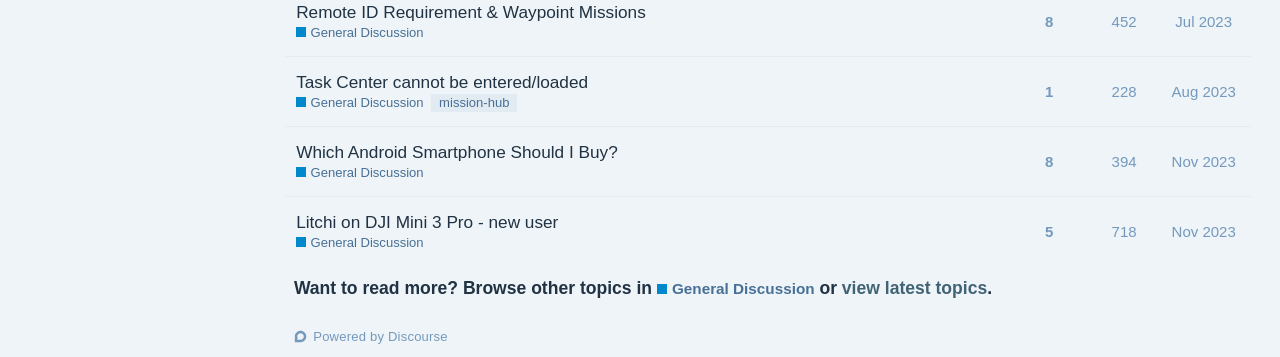Identify the bounding box coordinates of the region that needs to be clicked to carry out this instruction: "View topic 'Which Android Smartphone Should I Buy?'". Provide these coordinates as four float numbers ranging from 0 to 1, i.e., [left, top, right, bottom].

[0.223, 0.353, 0.79, 0.549]